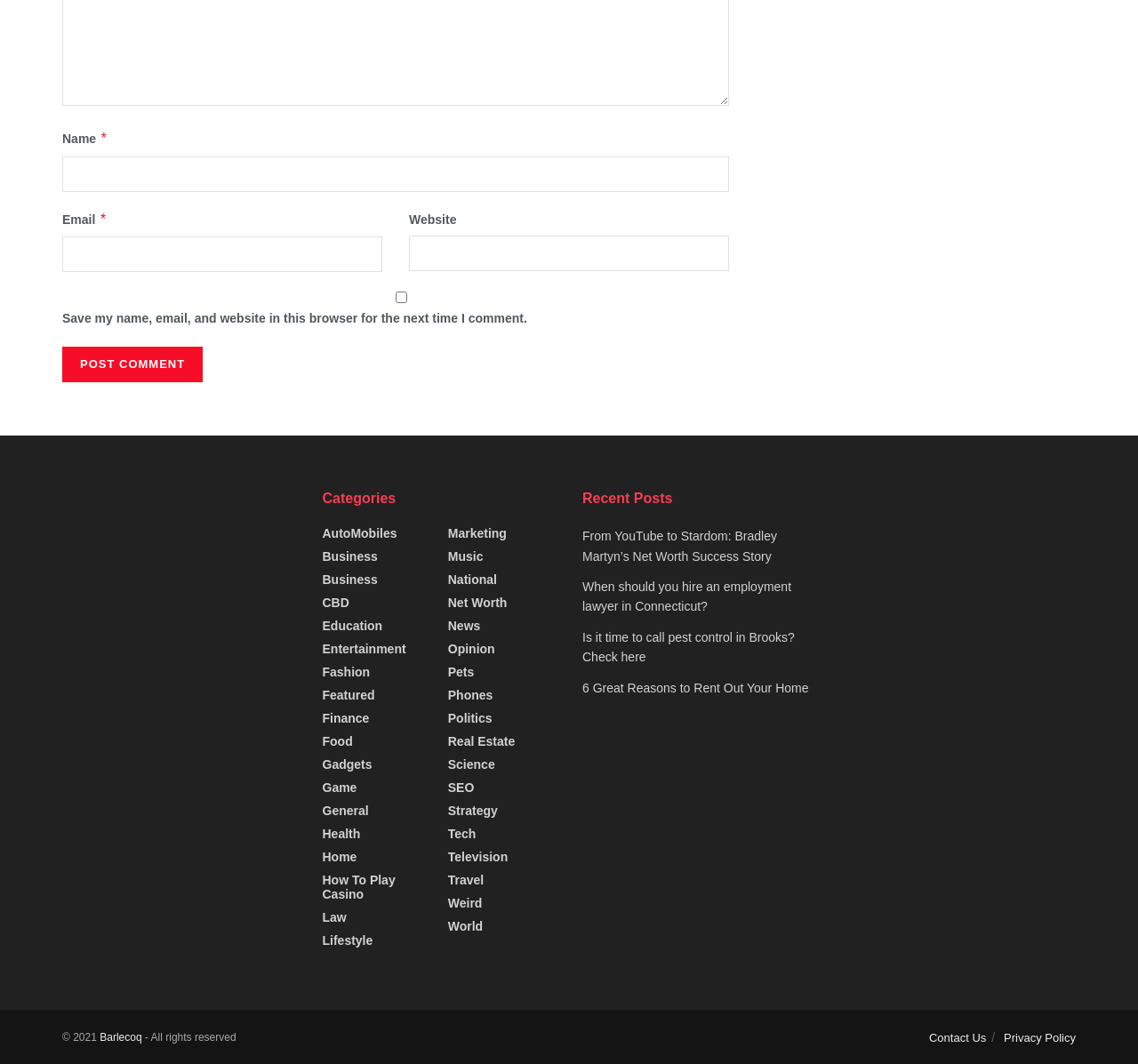Provide the bounding box coordinates of the section that needs to be clicked to accomplish the following instruction: "Enter your name."

[0.055, 0.147, 0.641, 0.18]